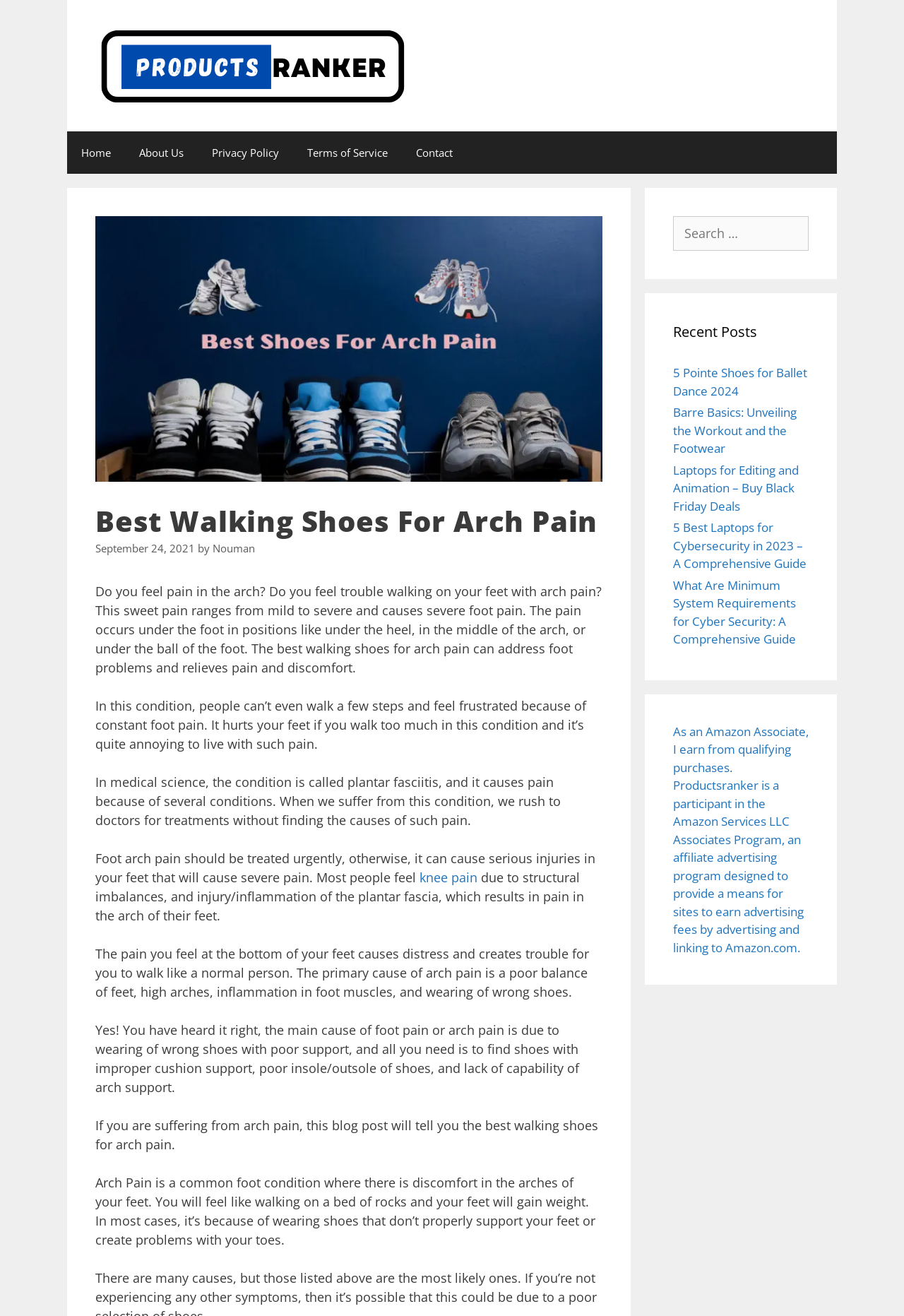Answer the question briefly using a single word or phrase: 
Who is the author of the article?

Nouman